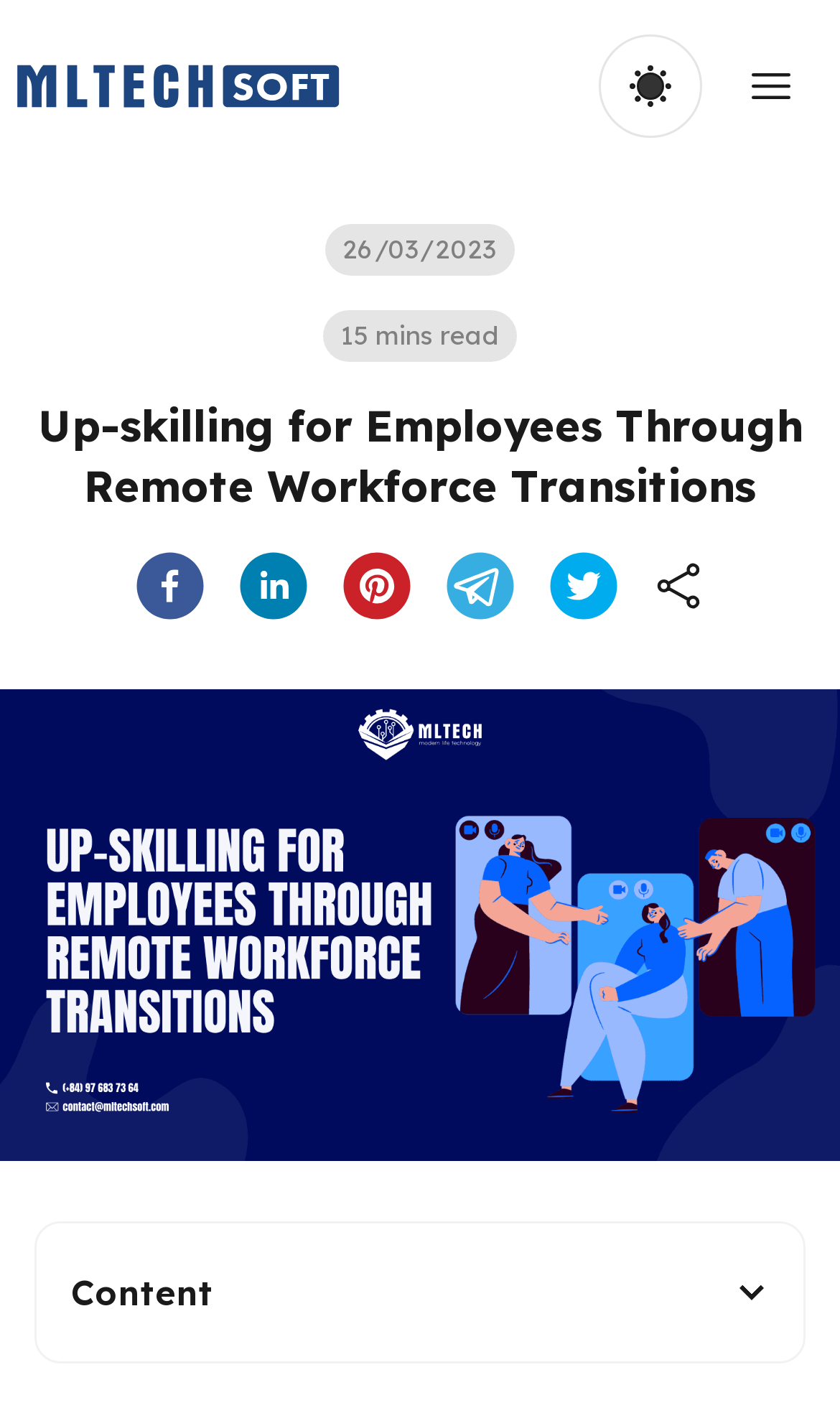Is the checkbox at the top right corner checked?
Provide a well-explained and detailed answer to the question.

I found the checkbox at the top right corner by looking at the checkbox element with the bounding box coordinates [0.713, 0.024, 0.836, 0.098] and found that it is checked.